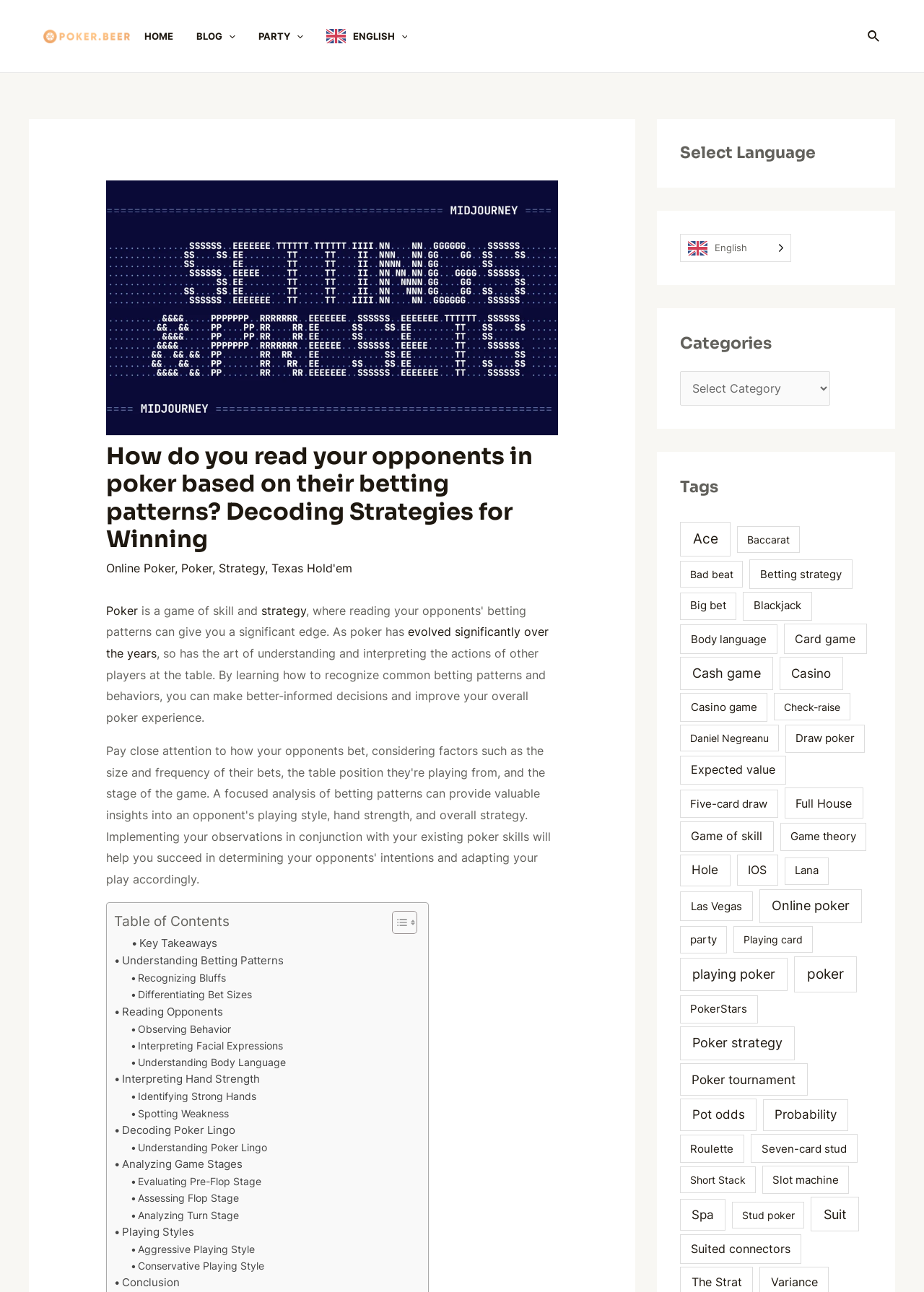What is the main topic of this webpage?
Based on the image, provide a one-word or brief-phrase response.

Poker